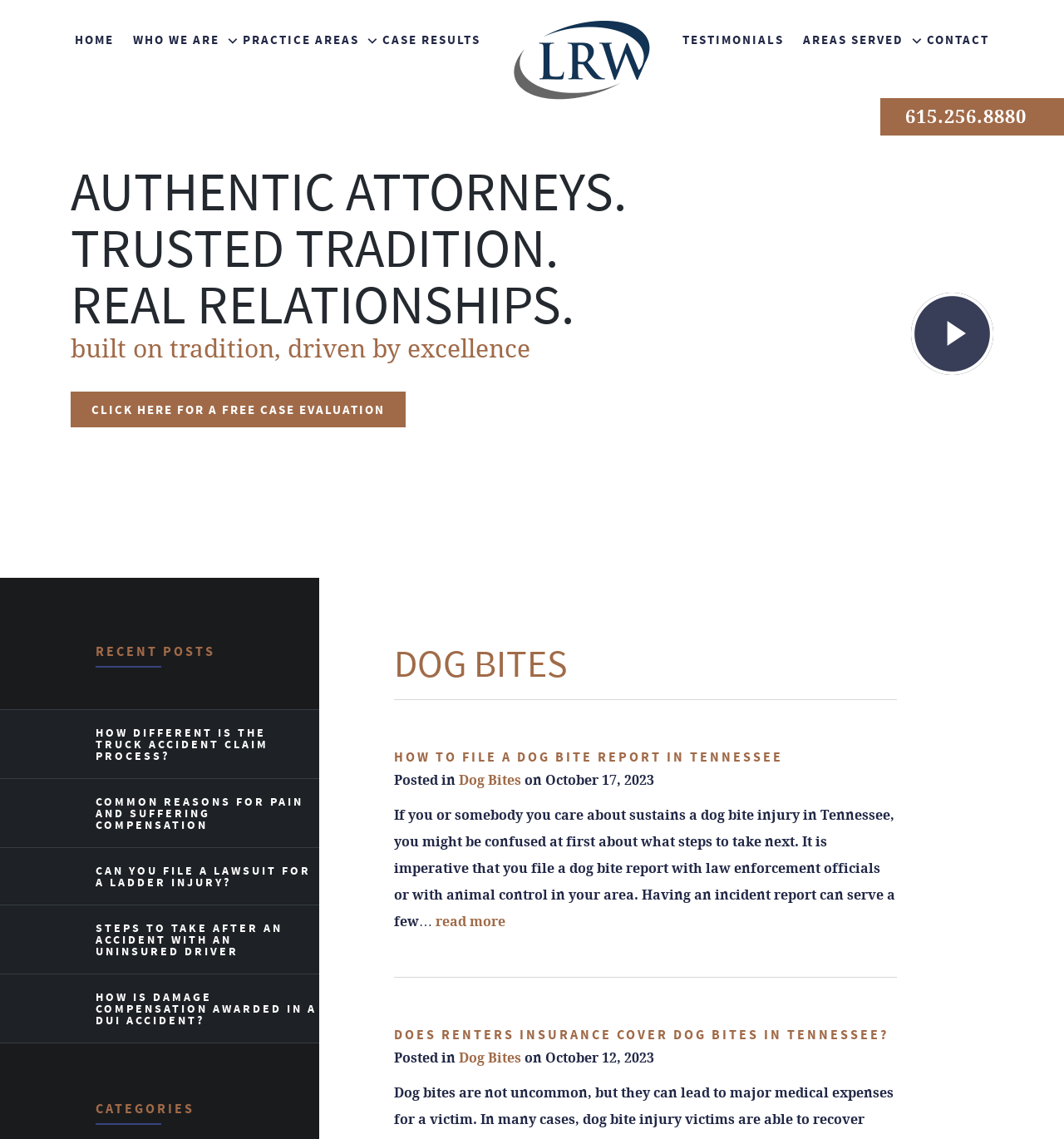Locate the bounding box coordinates of the clickable element to fulfill the following instruction: "read more about HOW TO FILE A DOG BITE REPORT IN TENNESSEE". Provide the coordinates as four float numbers between 0 and 1 in the format [left, top, right, bottom].

[0.409, 0.802, 0.475, 0.816]